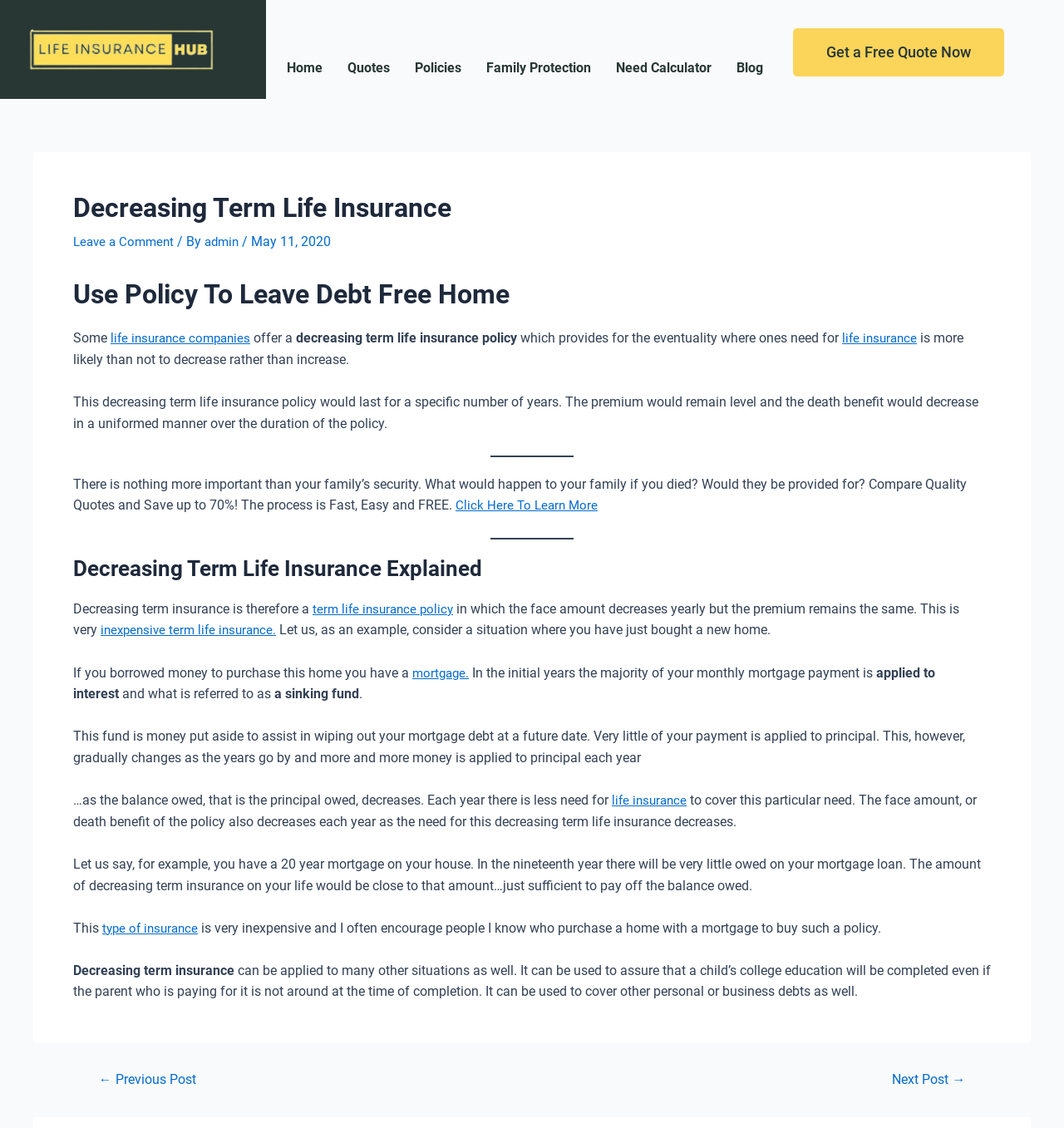What is the purpose of decreasing term life insurance?
Look at the image and answer the question with a single word or phrase.

To cover debt